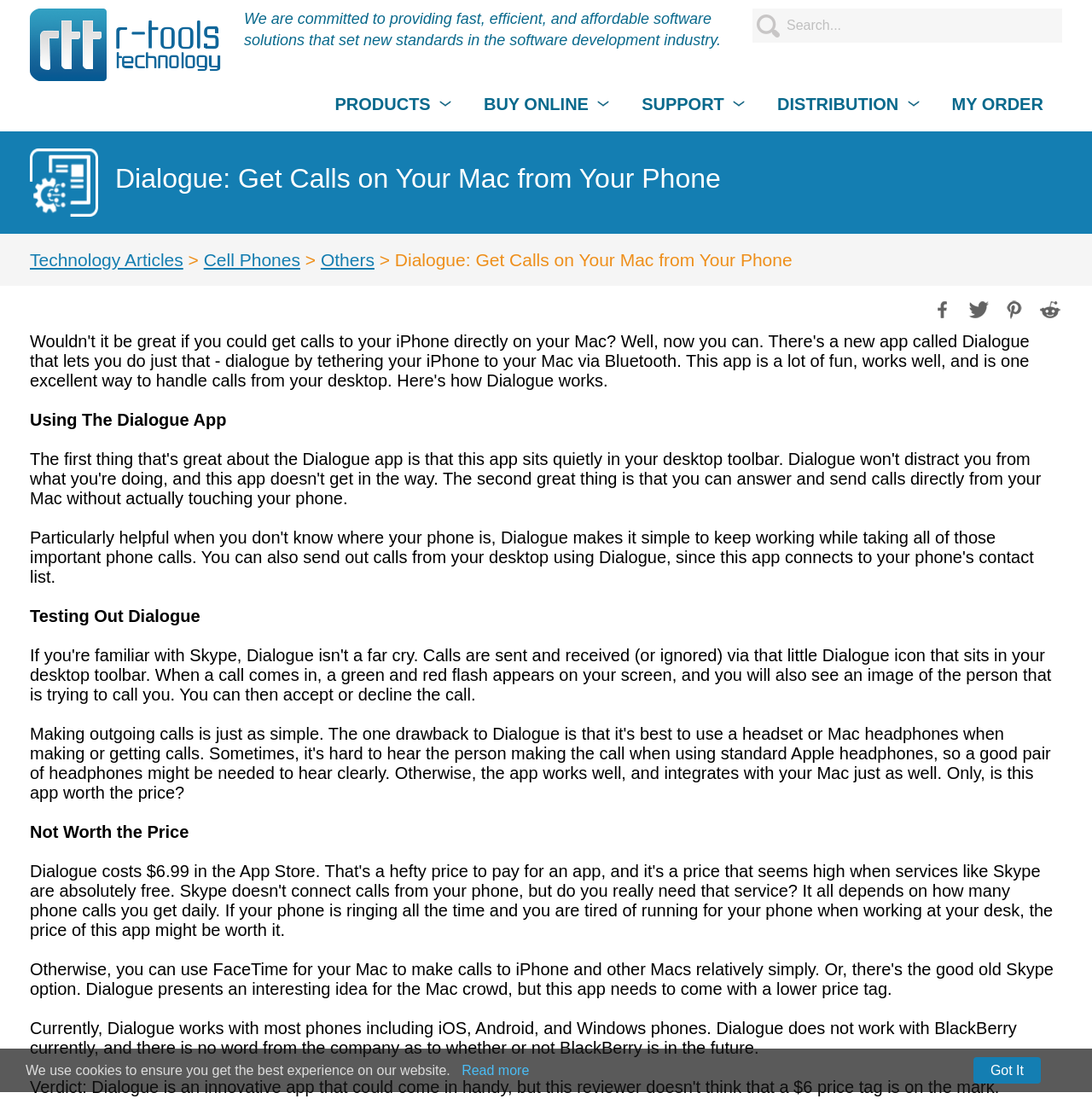Using the provided description Others, find the bounding box coordinates for the UI element. Provide the coordinates in (top-left x, top-left y, bottom-right x, bottom-right y) format, ensuring all values are between 0 and 1.

[0.294, 0.224, 0.343, 0.242]